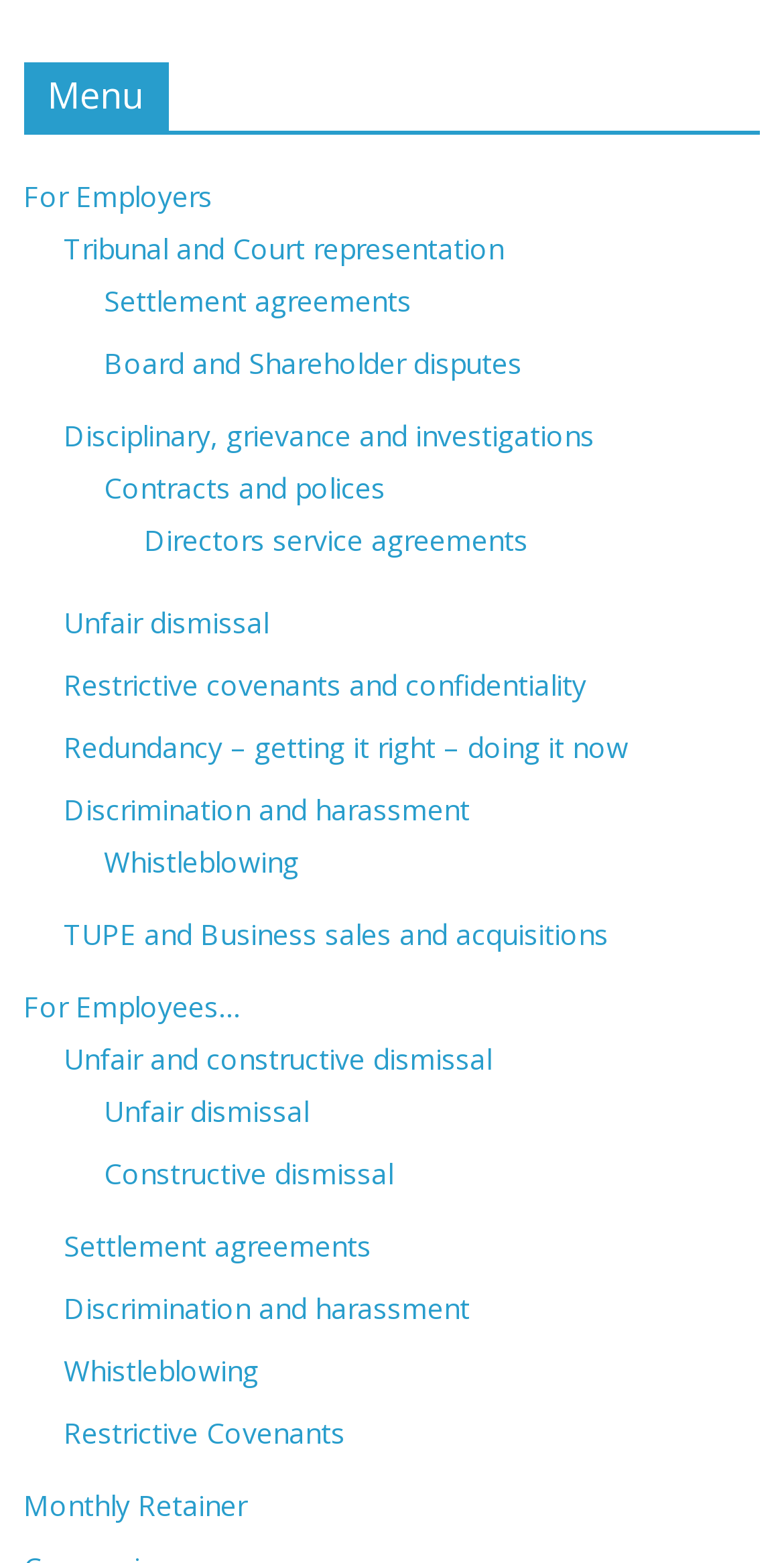Determine the bounding box coordinates of the area to click in order to meet this instruction: "Explore 'Monthly Retainer'".

[0.03, 0.95, 0.315, 0.975]